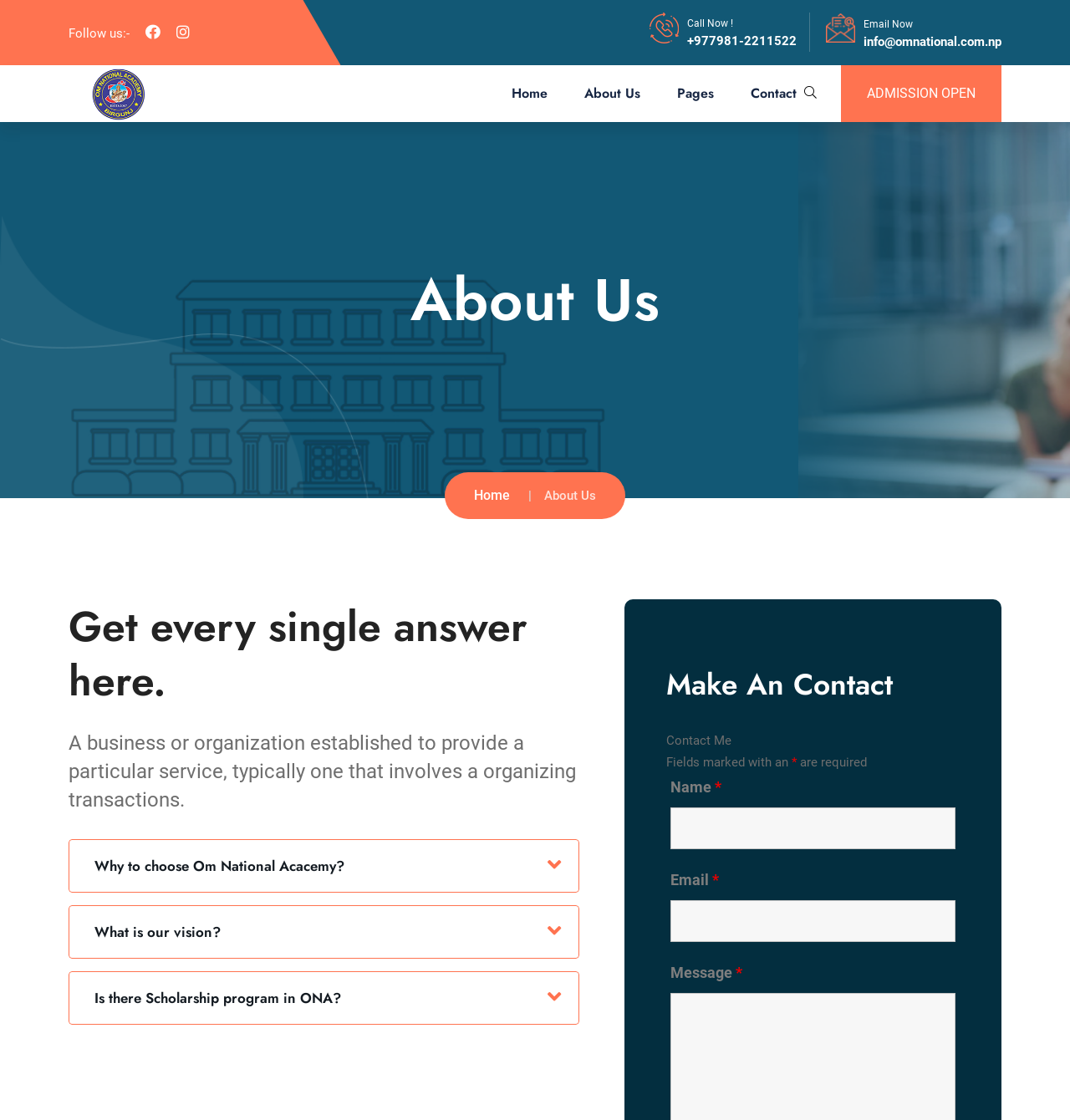Please identify the bounding box coordinates of the element's region that I should click in order to complete the following instruction: "Get in touch". The bounding box coordinates consist of four float numbers between 0 and 1, i.e., [left, top, right, bottom].

[0.623, 0.595, 0.897, 0.629]